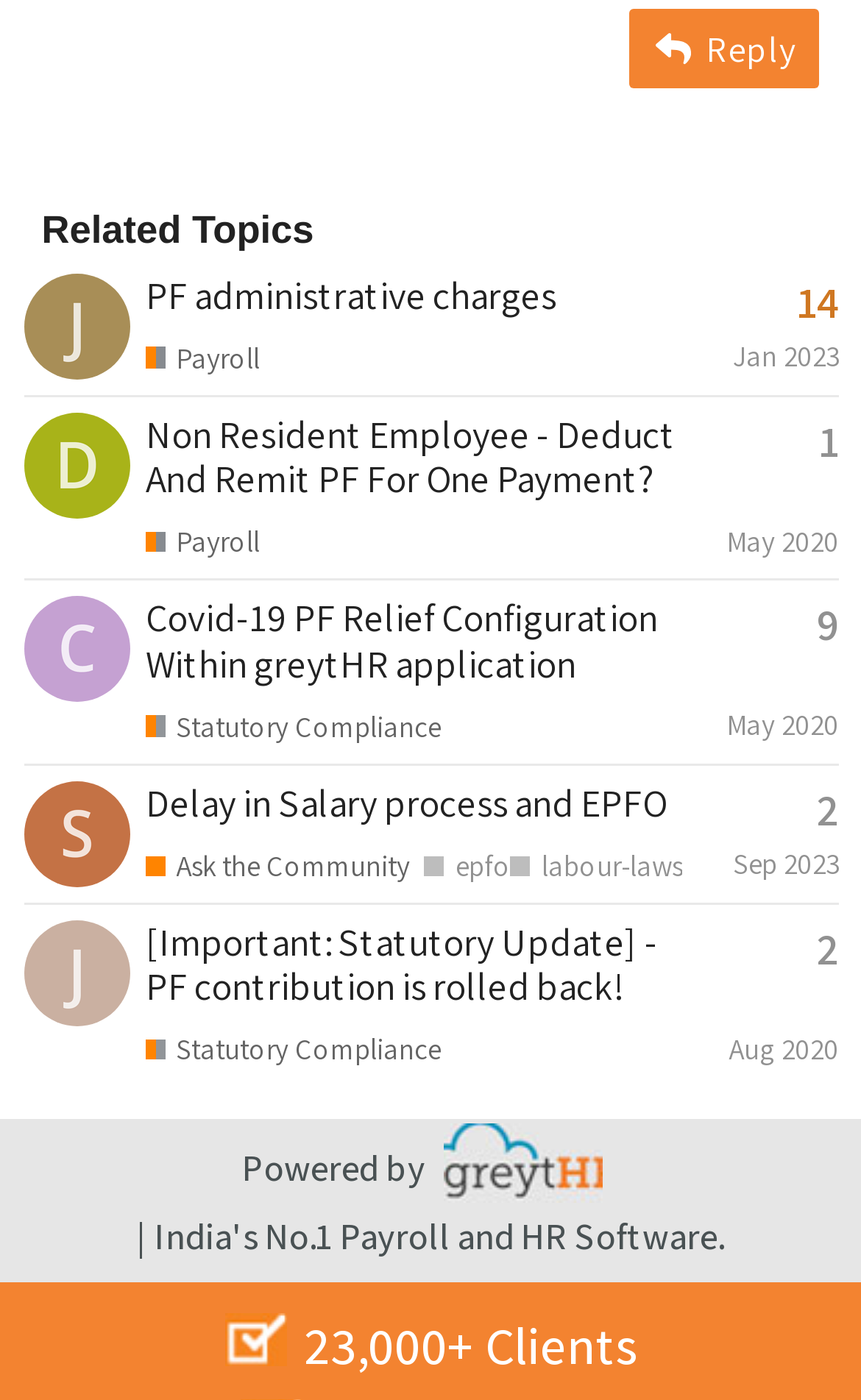Using the webpage screenshot, find the UI element described by PF administrative charges. Provide the bounding box coordinates in the format (top-left x, top-left y, bottom-right x, bottom-right y), ensuring all values are floating point numbers between 0 and 1.

[0.169, 0.192, 0.646, 0.228]